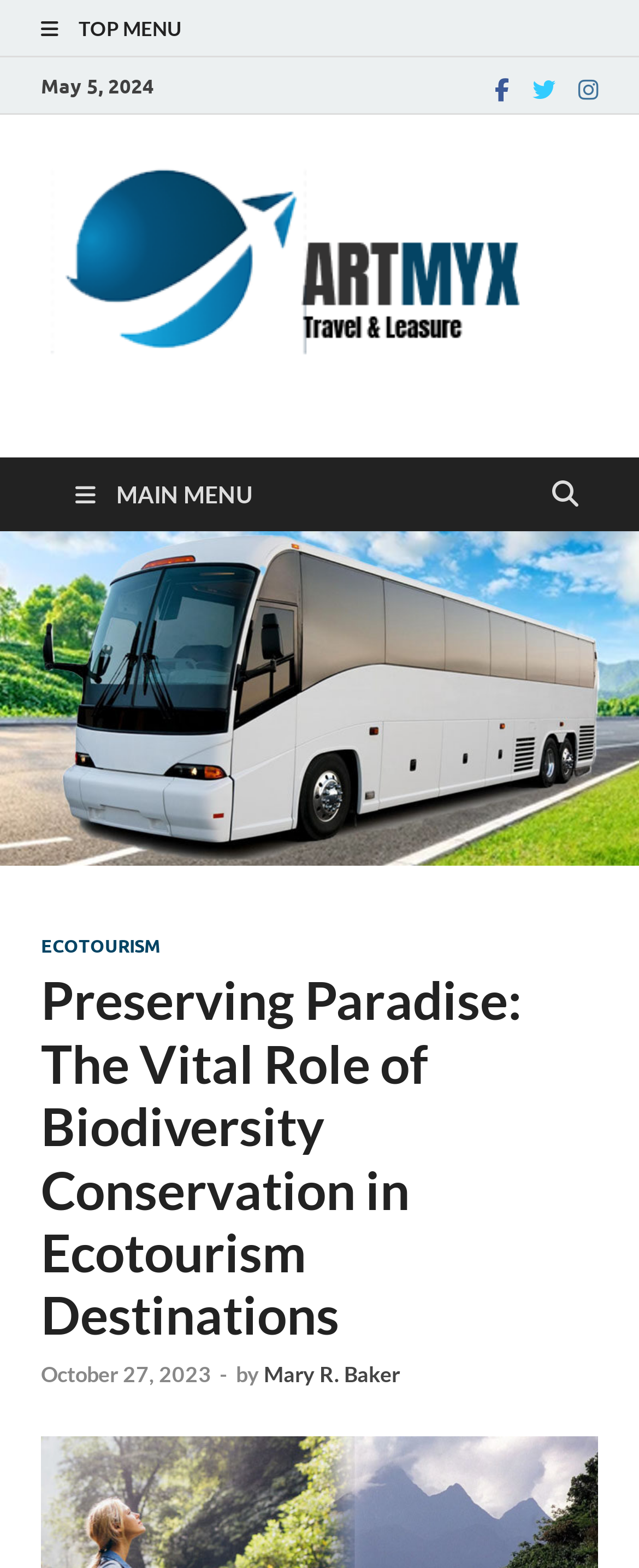Find and indicate the bounding box coordinates of the region you should select to follow the given instruction: "Learn Indian art online".

None